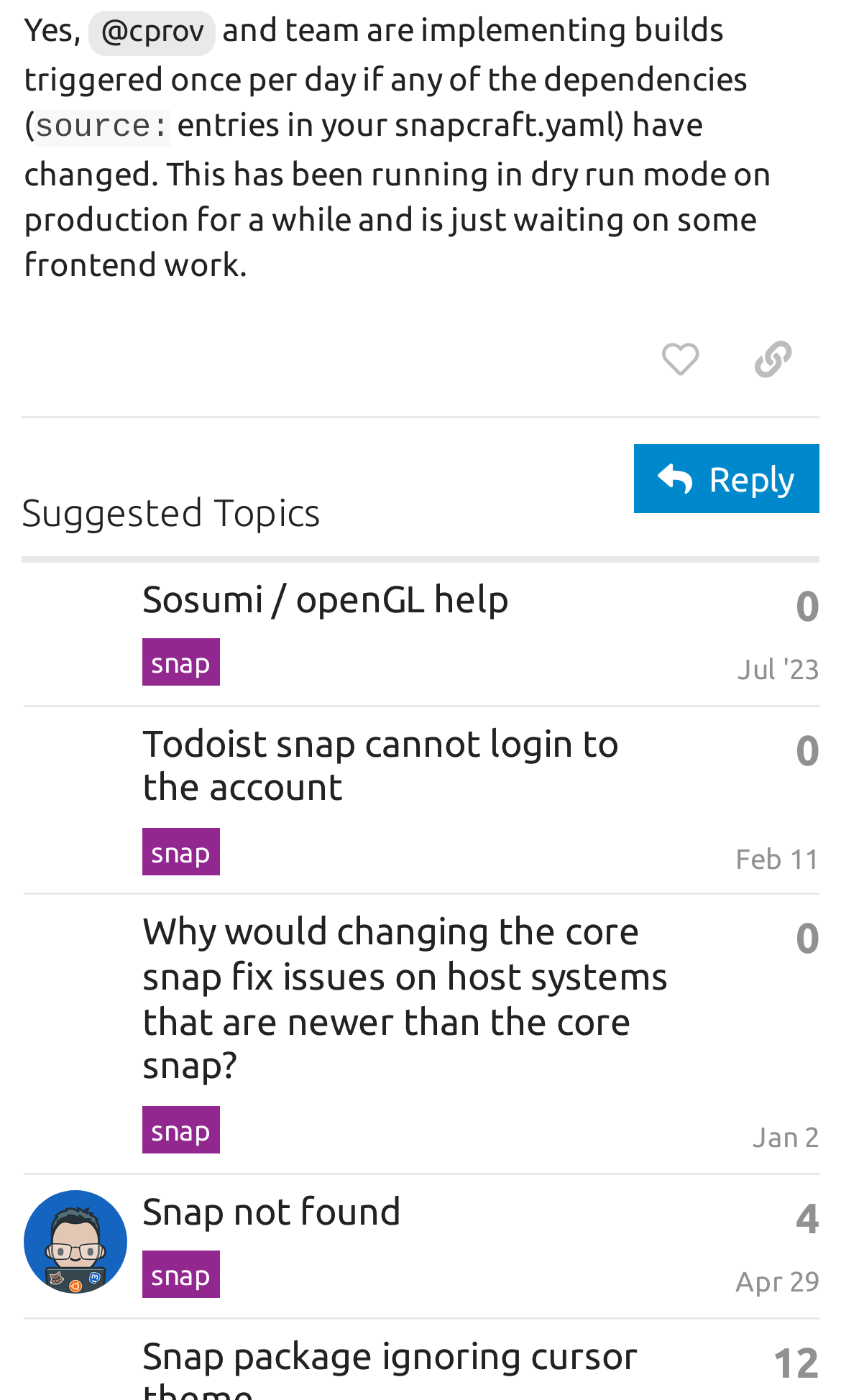Based on the description "Snap package ignoring cursor theme", find the bounding box of the specified UI element.

[0.169, 0.933, 0.759, 0.994]